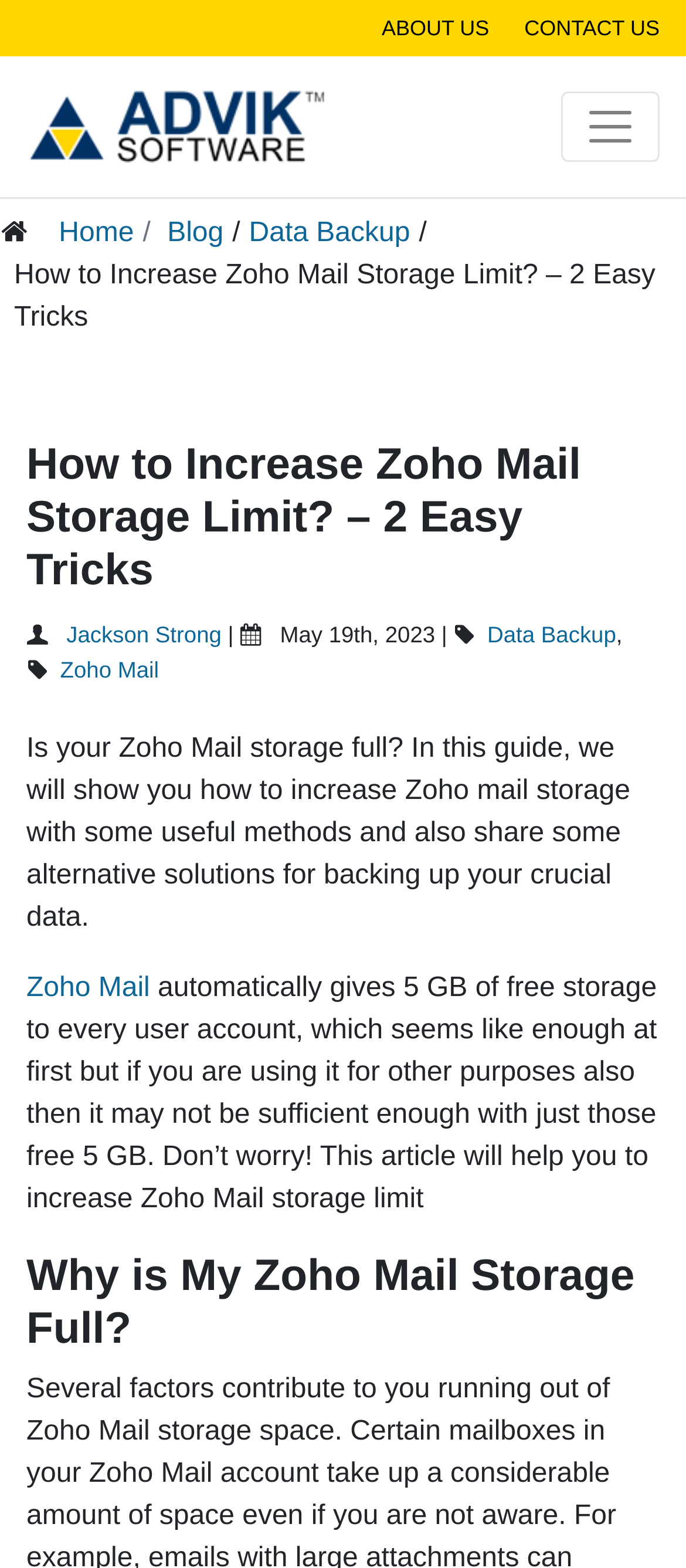Answer the question below with a single word or a brief phrase: 
What is the default storage limit for Zoho Mail?

5 GB